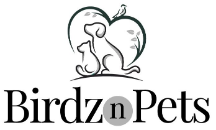Please reply to the following question with a single word or a short phrase:
What is the core message of the website?

Pets reduce stress and enhance well-being